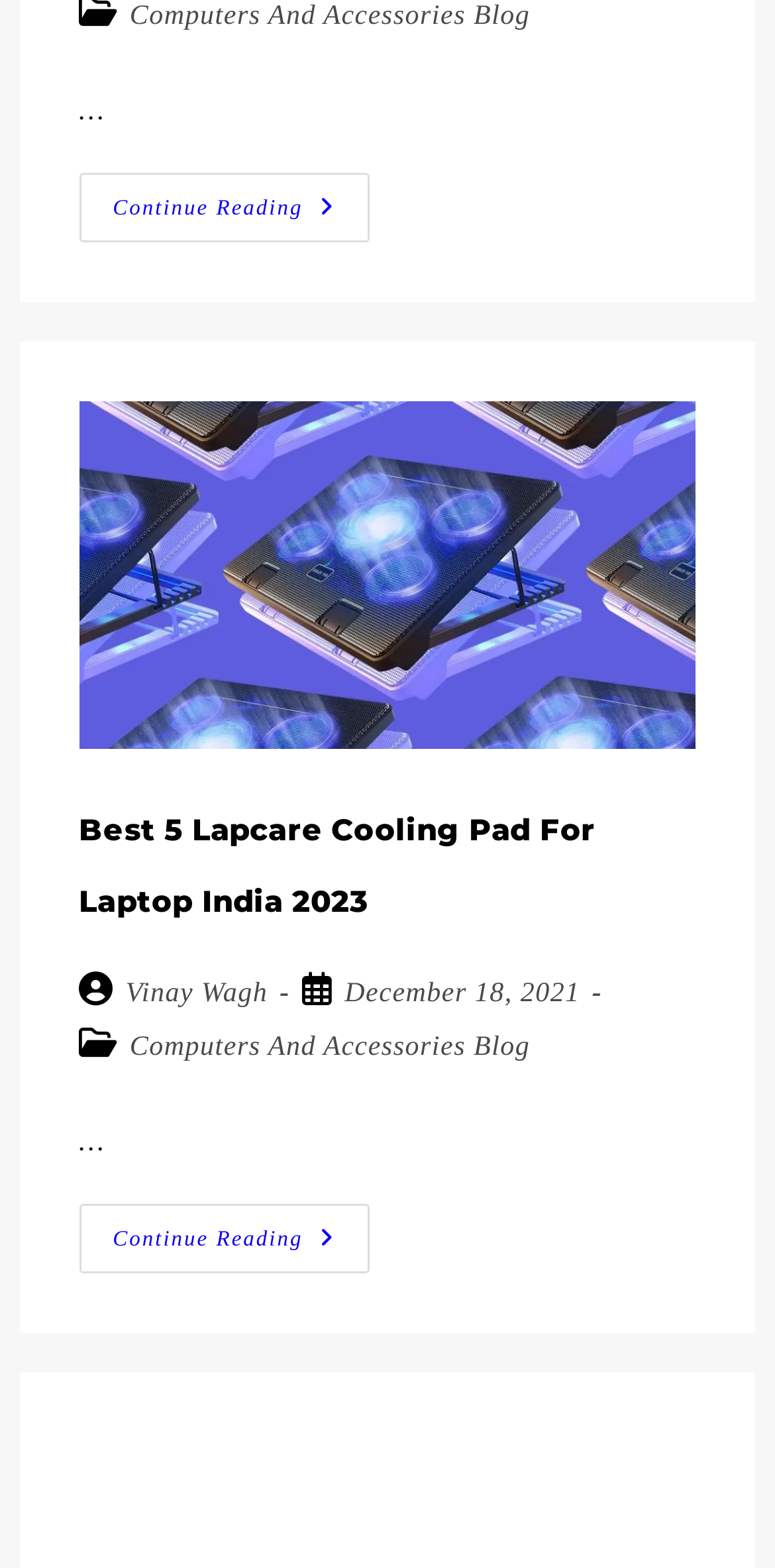Answer with a single word or phrase: 
When was the blog post published?

December 18, 2021